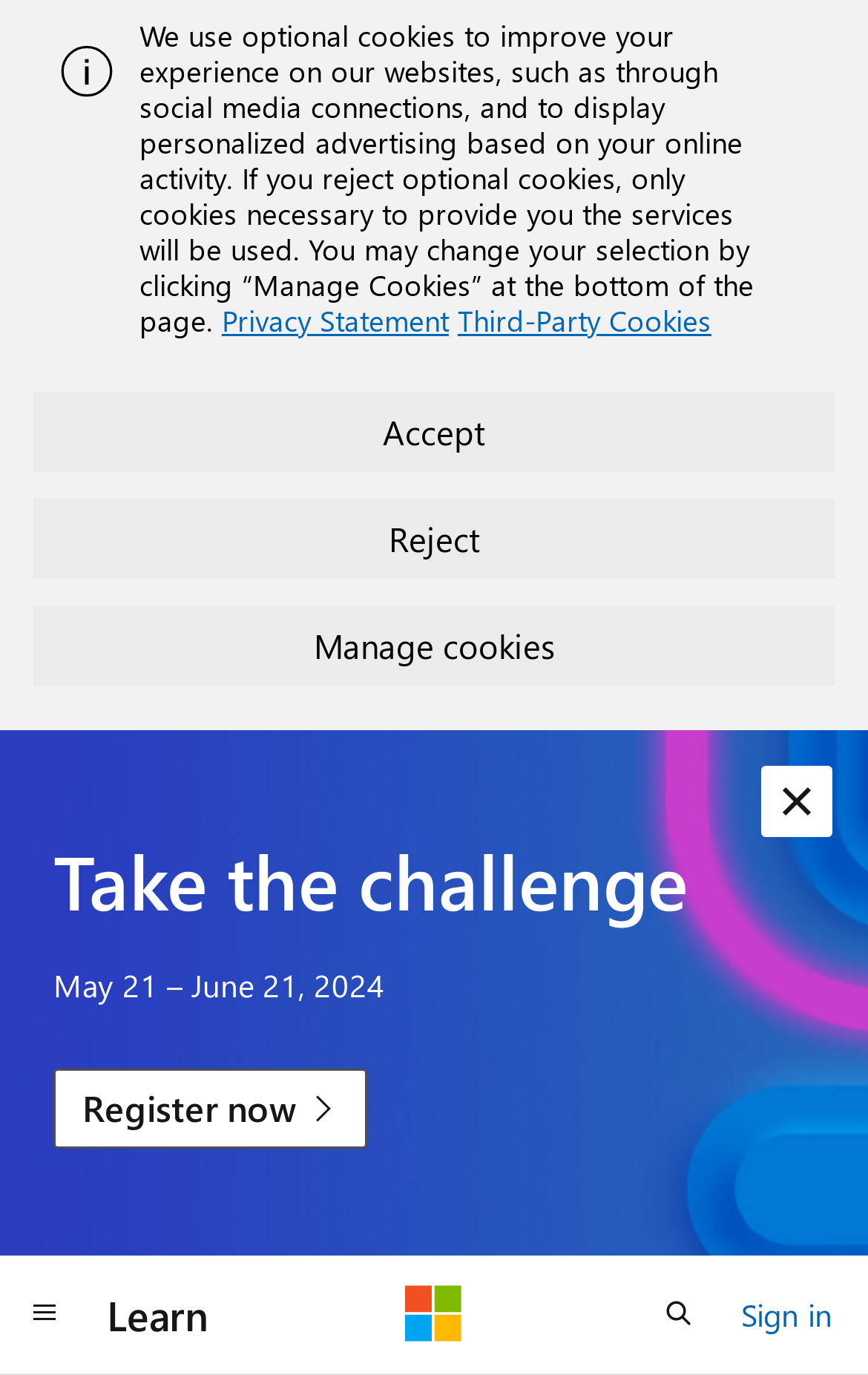What is the function of the 'Dismiss alert' button?
Please provide a comprehensive and detailed answer to the question.

The 'Dismiss alert' button is located at the top of the page, and its function is to close the alert message. This is inferred from the context of the alert section, where the button is placed.